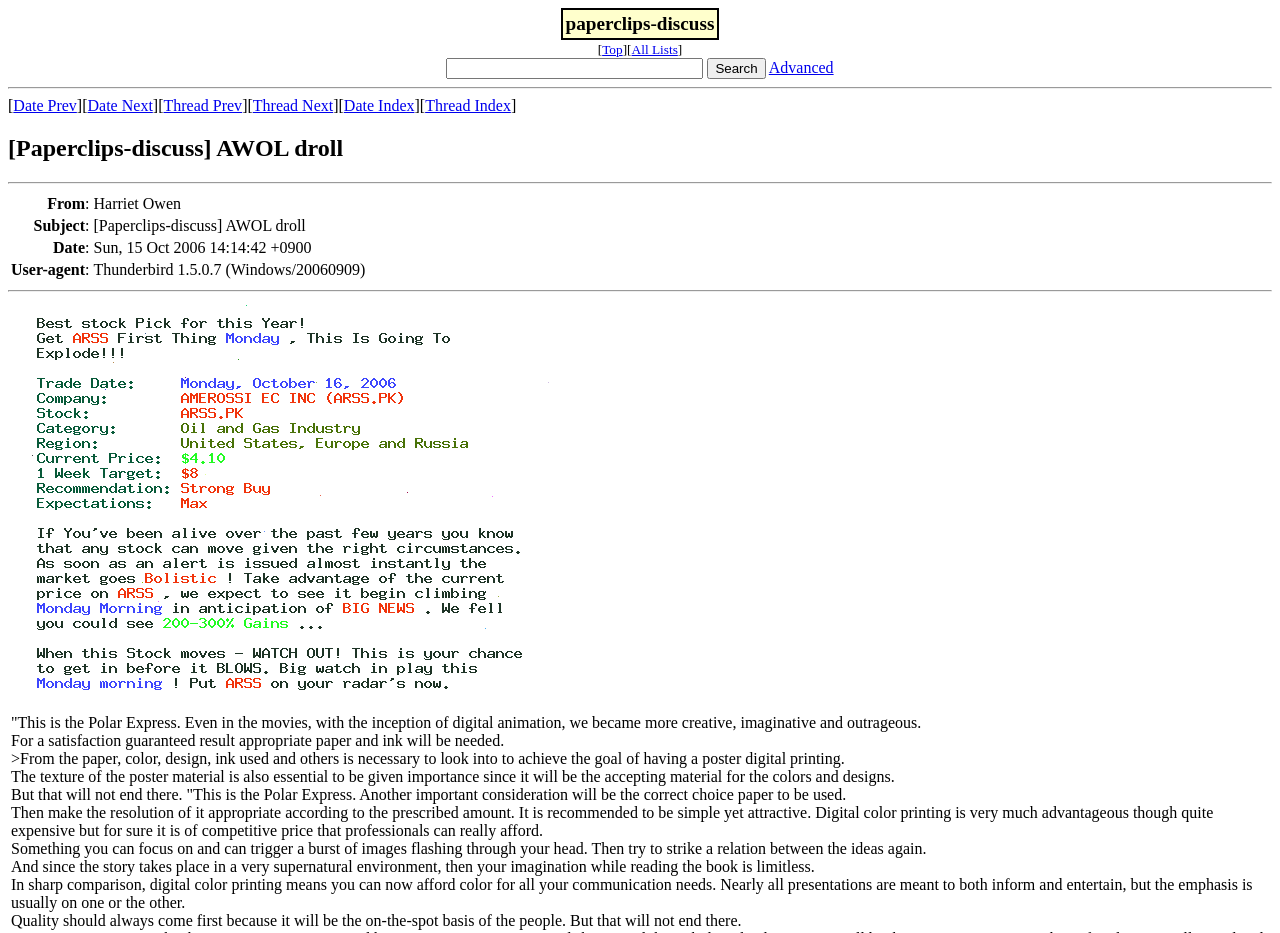What is the date of this email?
Can you provide a detailed and comprehensive answer to the question?

The date of this email can be found in the 'Date:' section, which is located in the table with the layout rows and cells. The 'Date:' label is in one cell, and the date 'Sun, 15 Oct 2006 14:14:42 +0900' is in the adjacent cell.